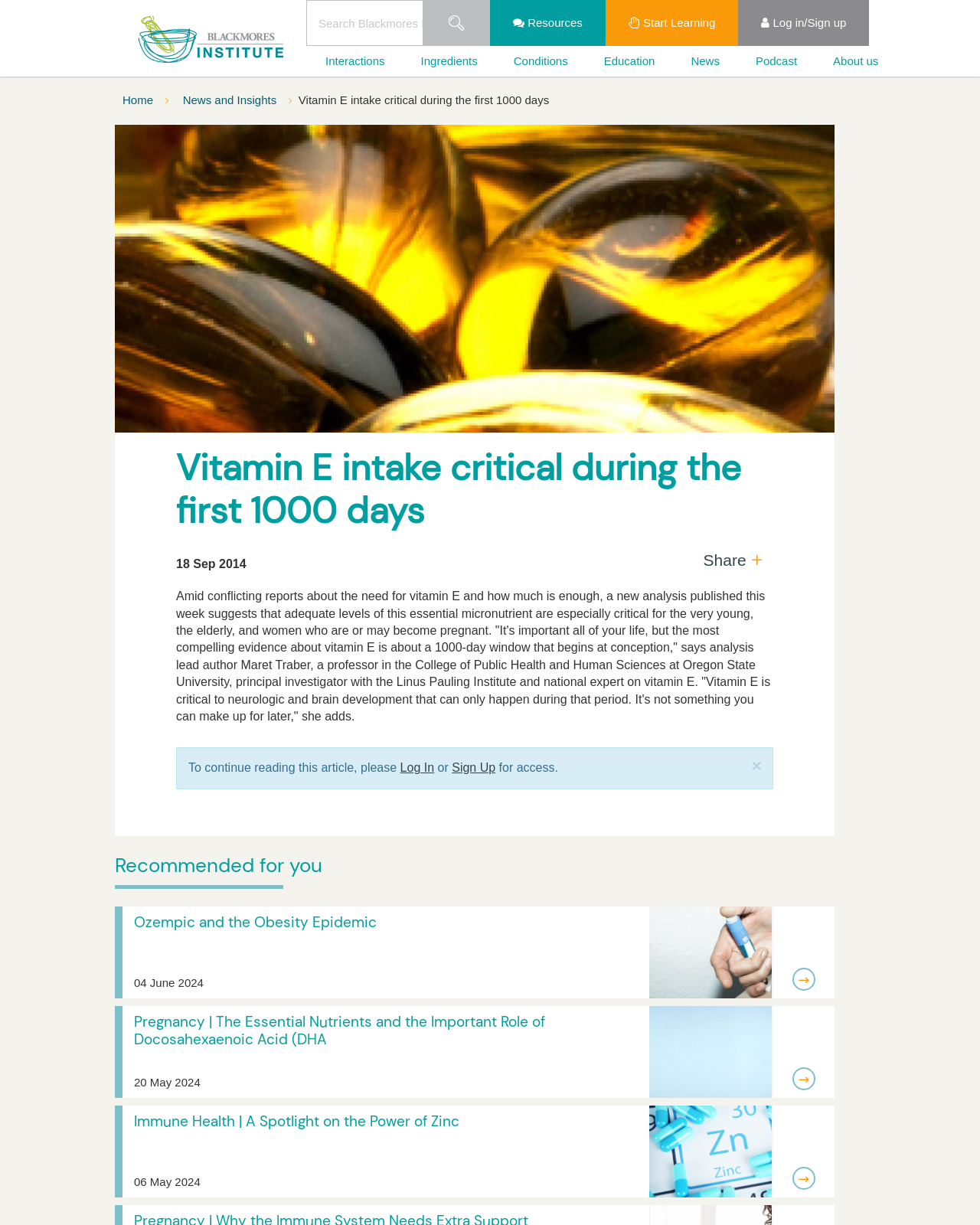Who is the author of the analysis?
Please answer the question as detailed as possible based on the image.

The author of the analysis can be determined by reading the text 'says analysis lead author Maret Traber, a professor in the College of Public Health and Human Sciences at Oregon State University...' which is part of the article.